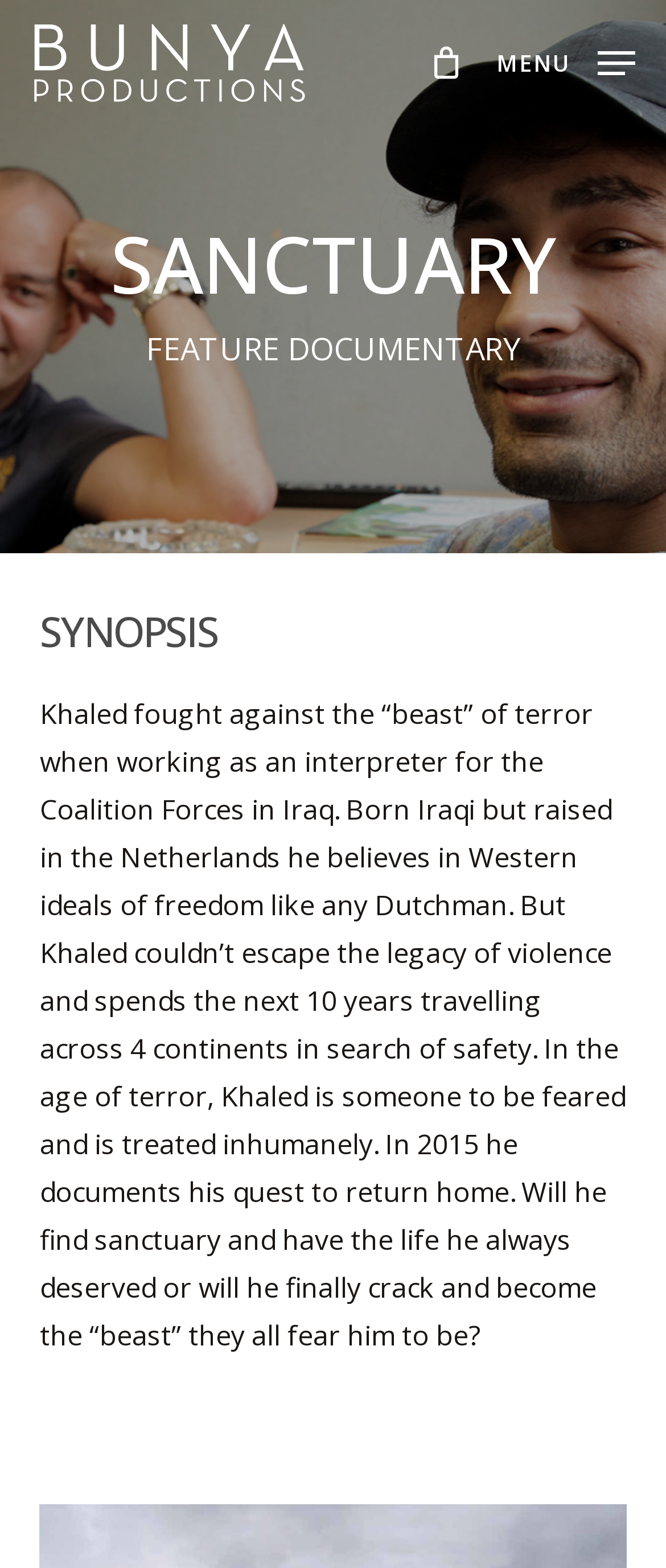What is the main theme of the documentary?
Please provide a comprehensive and detailed answer to the question.

The main theme of the documentary can be inferred from the synopsis, which talks about Khaled's journey in search of safety in the age of terror.